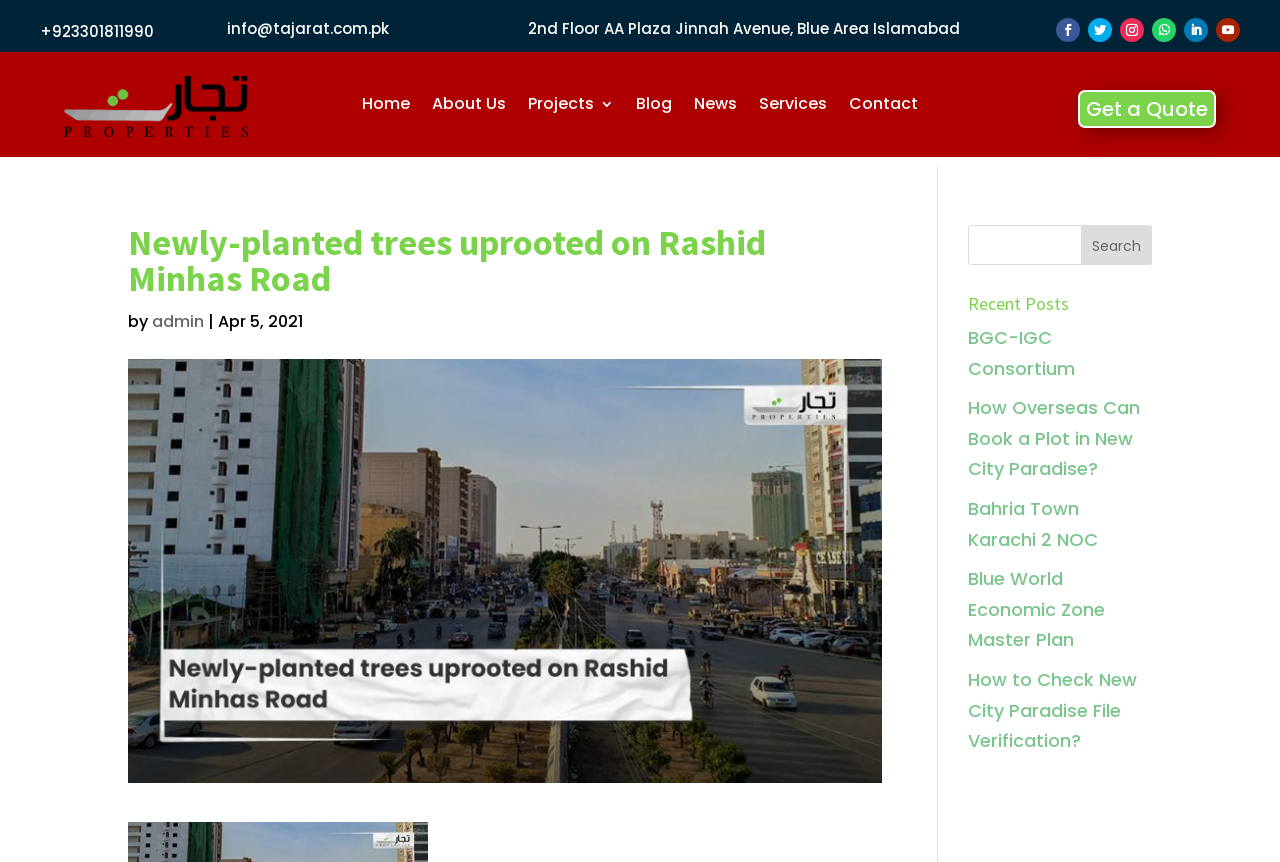Please provide a one-word or phrase answer to the question: 
How many recent posts are listed?

5